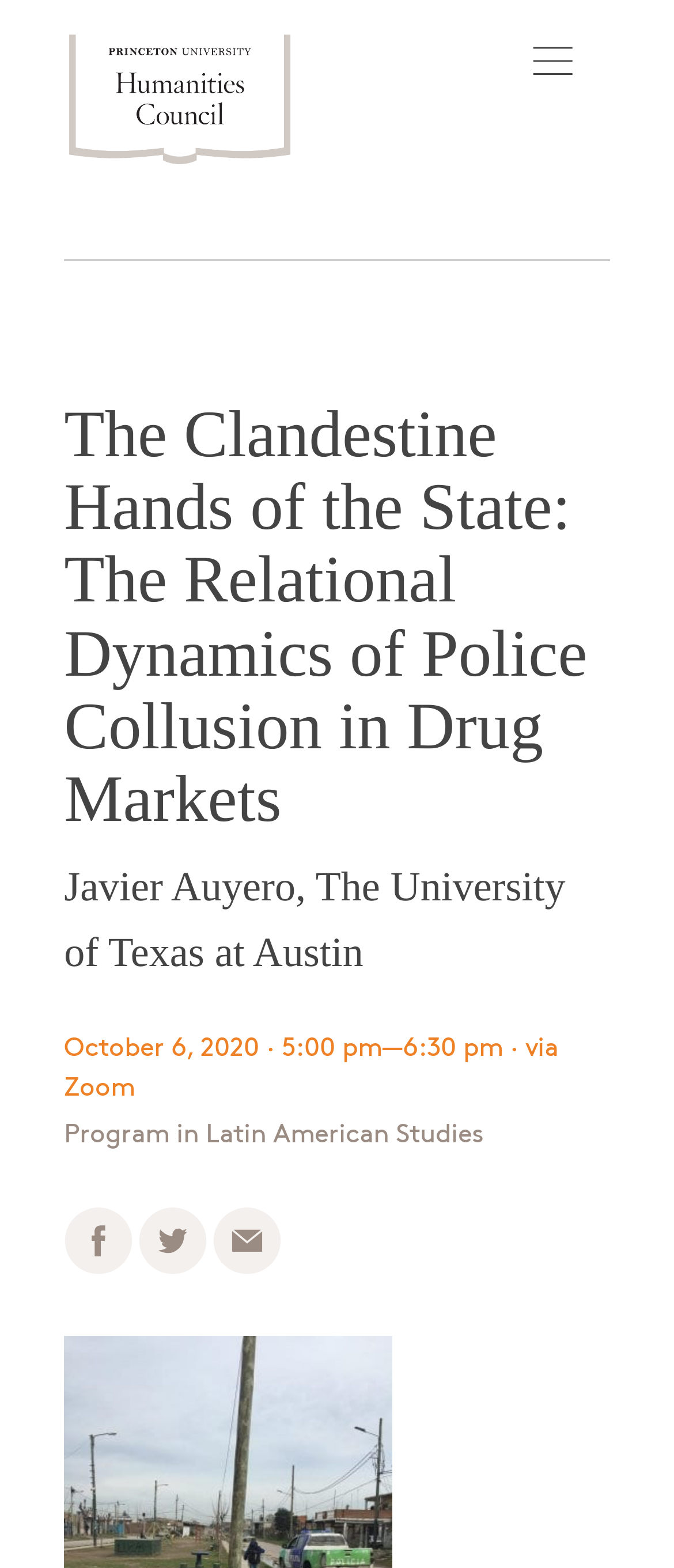Locate the bounding box of the UI element described in the following text: "alt="Email"".

[0.317, 0.802, 0.419, 0.817]